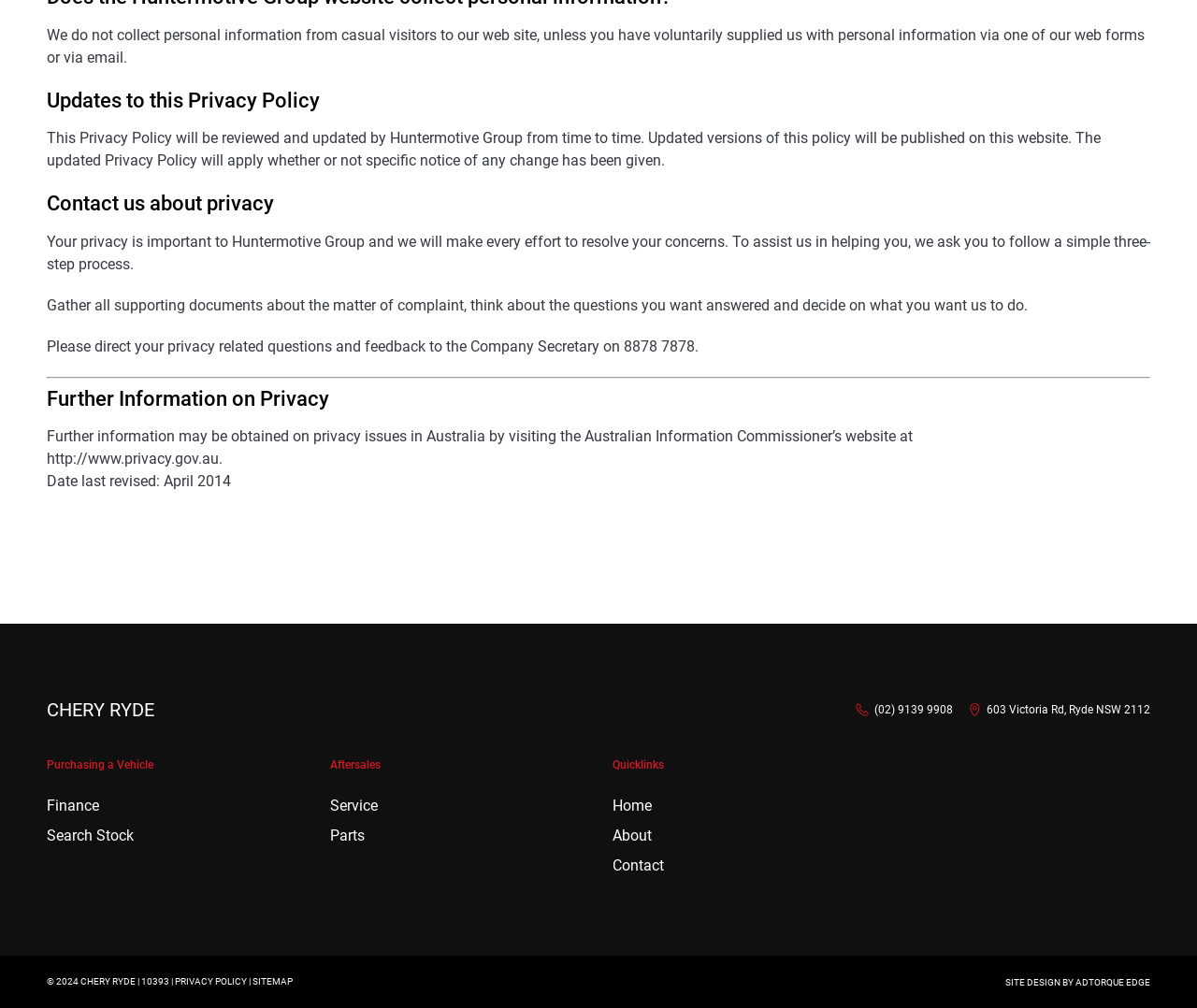Please analyze the image and give a detailed answer to the question:
What is the purpose of Huntermotive Group's privacy policy?

Based on the webpage content, Huntermotive Group's privacy policy is designed to protect personal information from casual visitors to their website. The policy outlines how they collect, use, and disclose personal information, and provides a process for resolving privacy-related concerns.